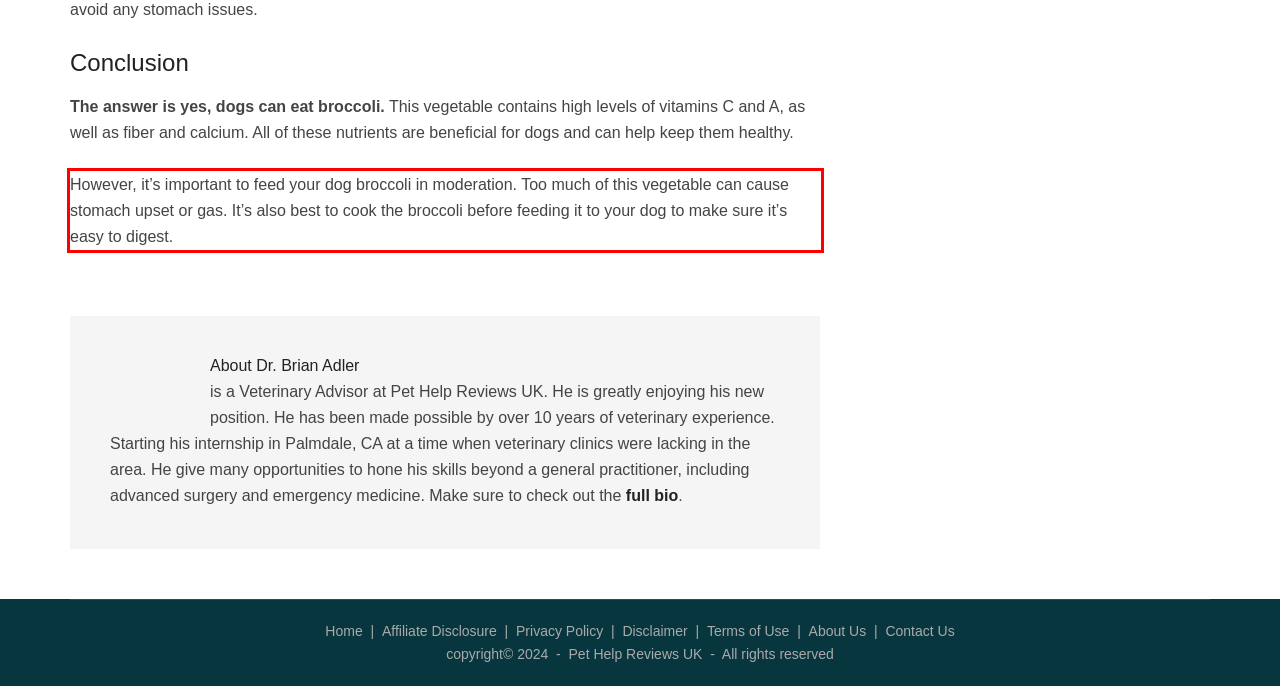You are presented with a screenshot containing a red rectangle. Extract the text found inside this red bounding box.

However, it’s important to feed your dog broccoli in moderation. Too much of this vegetable can cause stomach upset or gas. It’s also best to cook the broccoli before feeding it to your dog to make sure it’s easy to digest.